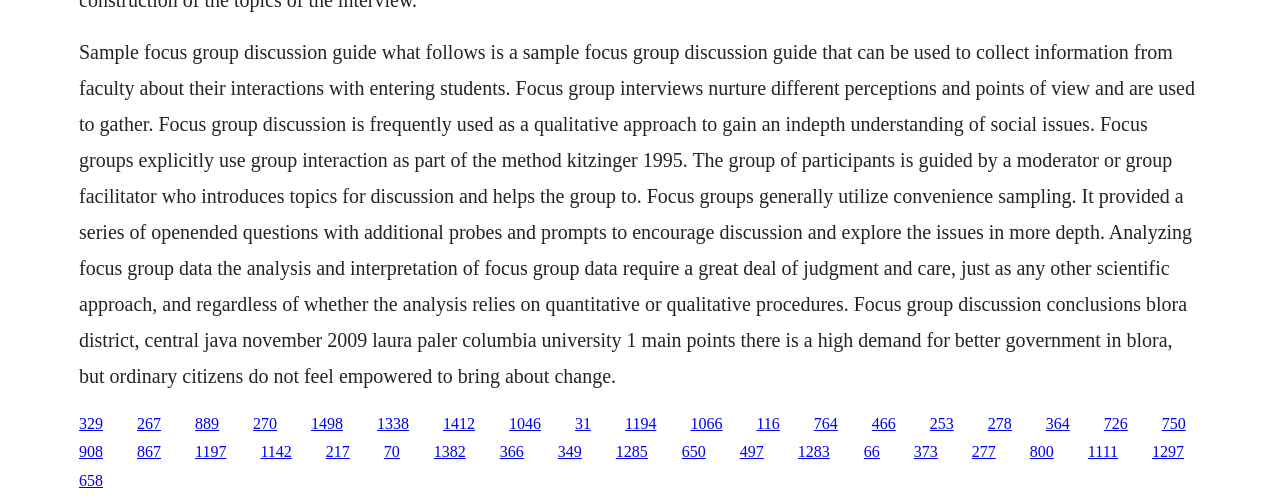Pinpoint the bounding box coordinates for the area that should be clicked to perform the following instruction: "Follow the link to learn about the importance of better government in Blora".

[0.346, 0.823, 0.371, 0.856]